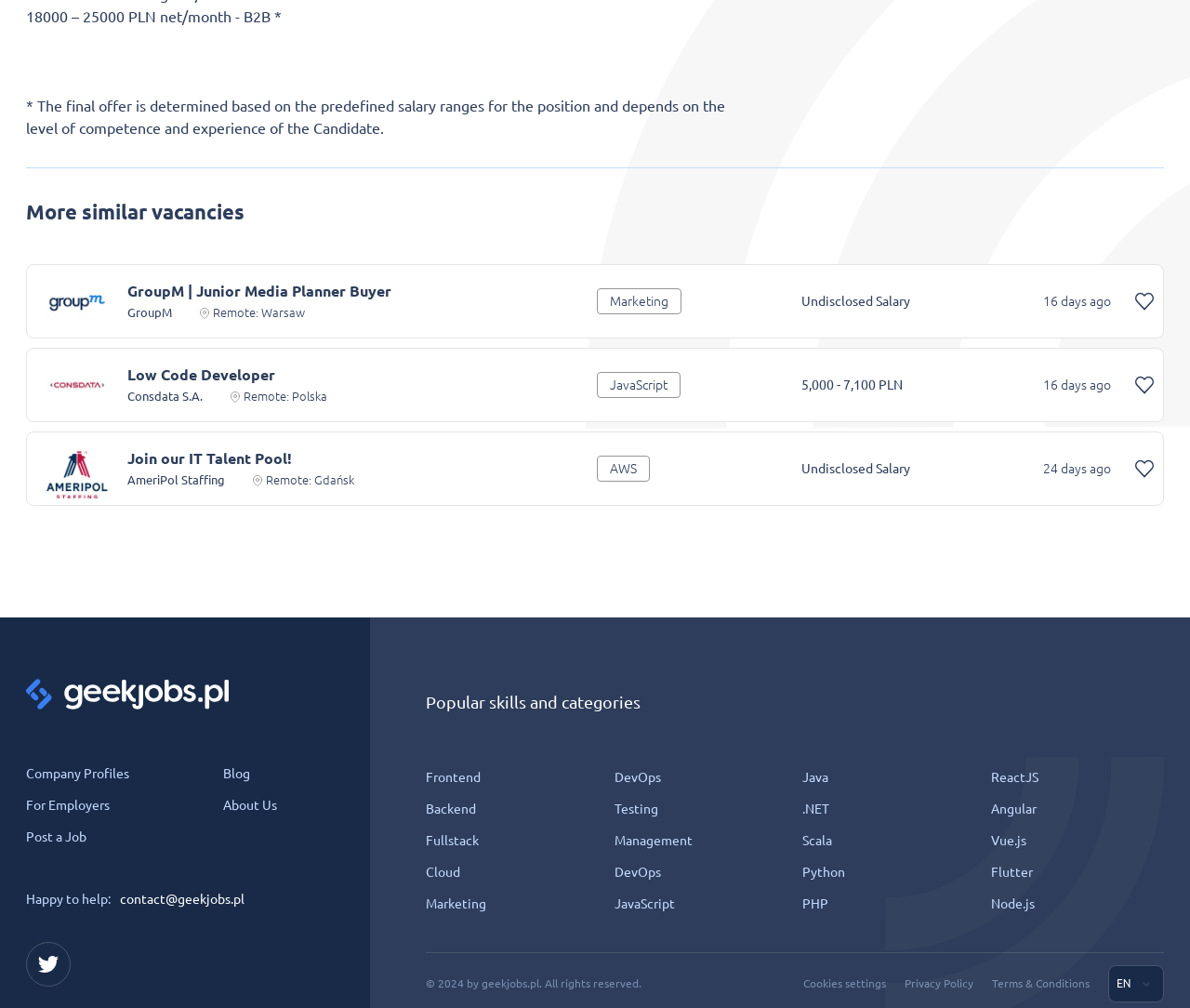Given the description: "Low Code Developer", determine the bounding box coordinates of the UI element. The coordinates should be formatted as four float numbers between 0 and 1, [left, top, right, bottom].

[0.107, 0.363, 0.231, 0.38]